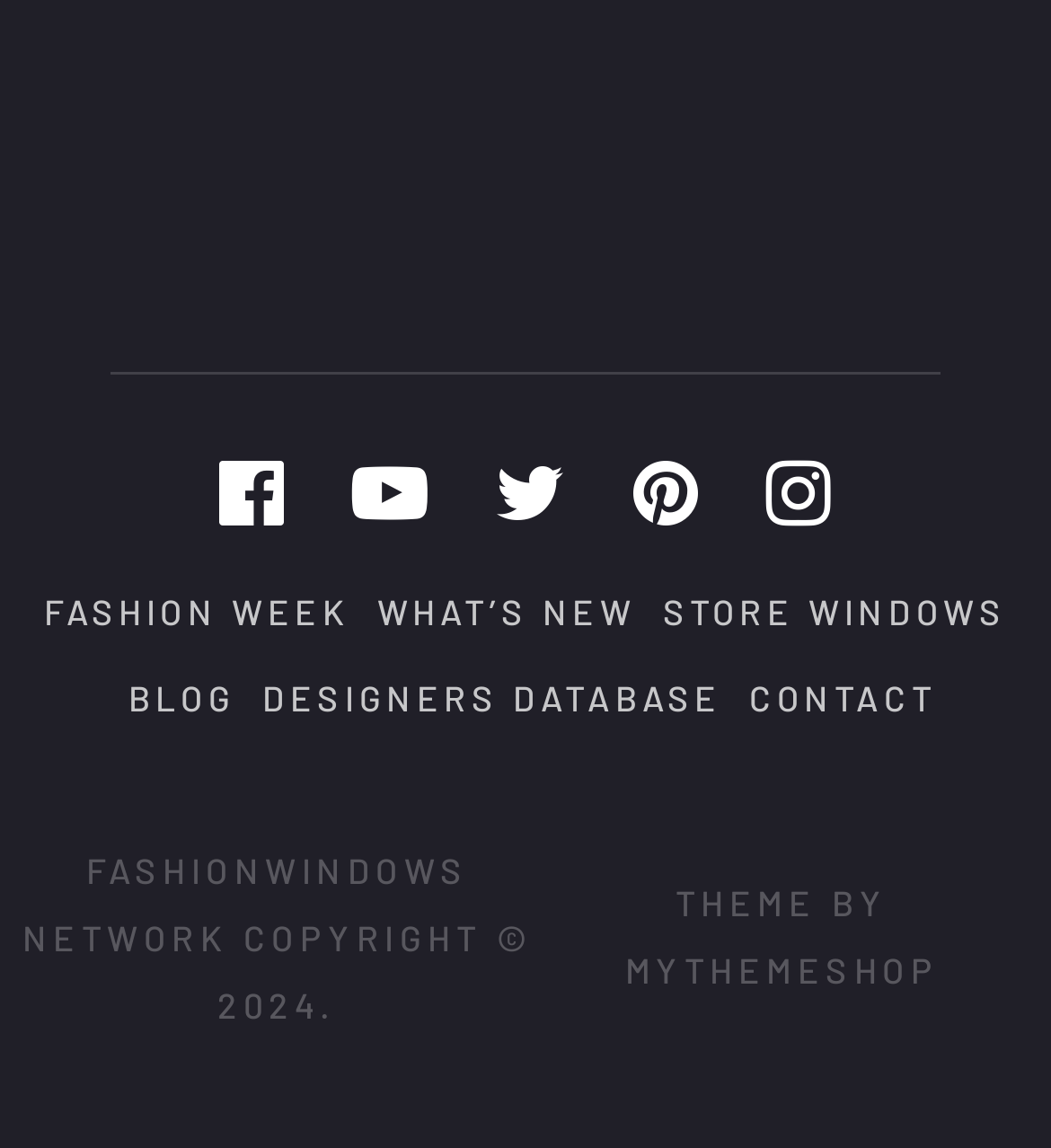Please answer the following question using a single word or phrase: 
What is the copyright year of the webpage?

2024